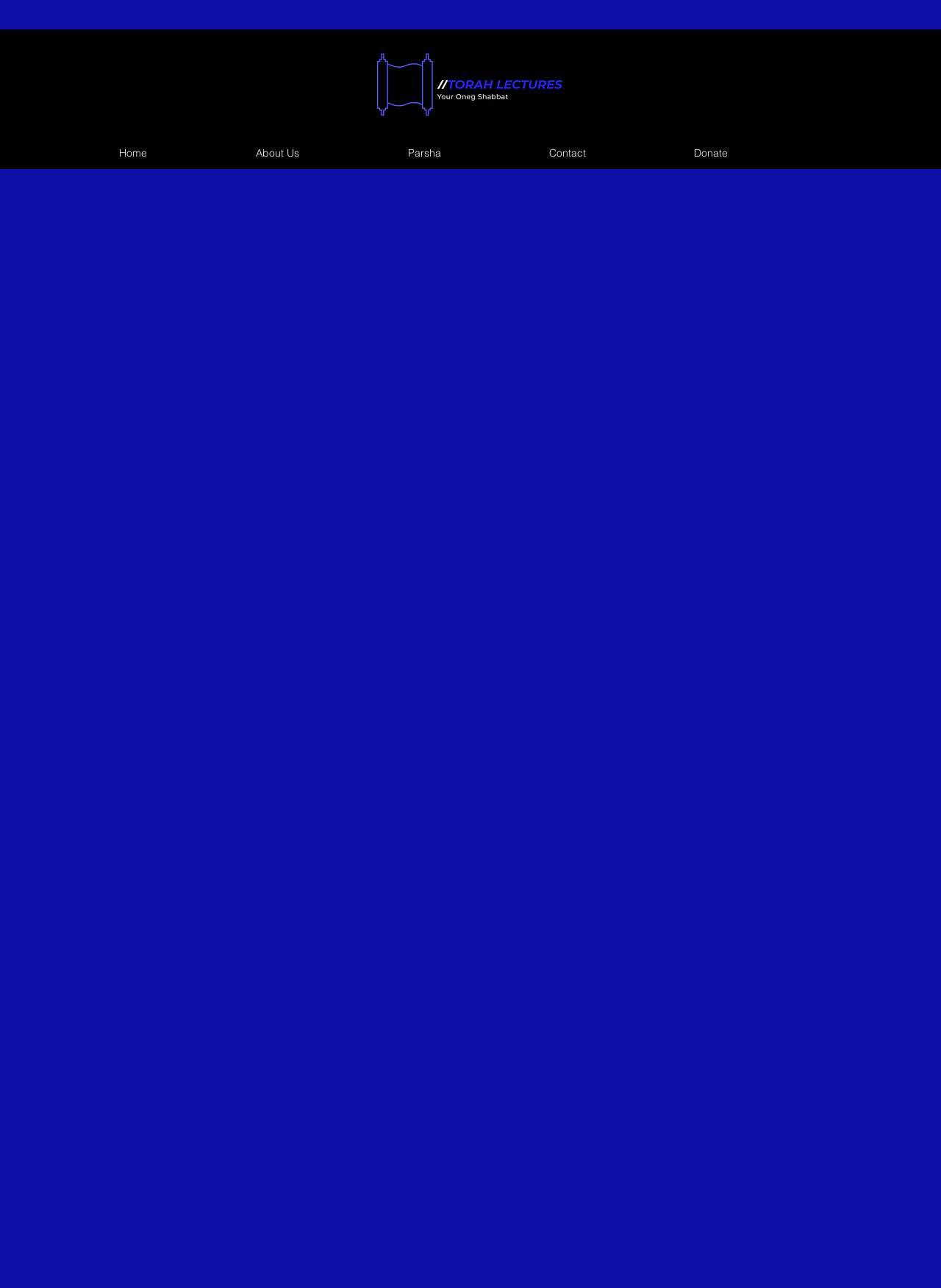What is the purpose of the webpage?
Please answer the question with a detailed and comprehensive explanation.

Although the webpage does not explicitly state its purpose, the presence of navigation links such as 'Parsha' and the title 'Post | Torah Lectures' suggest that the webpage is related to Torah lectures. Therefore, it can be inferred that the purpose of the webpage is to provide Torah lectures.